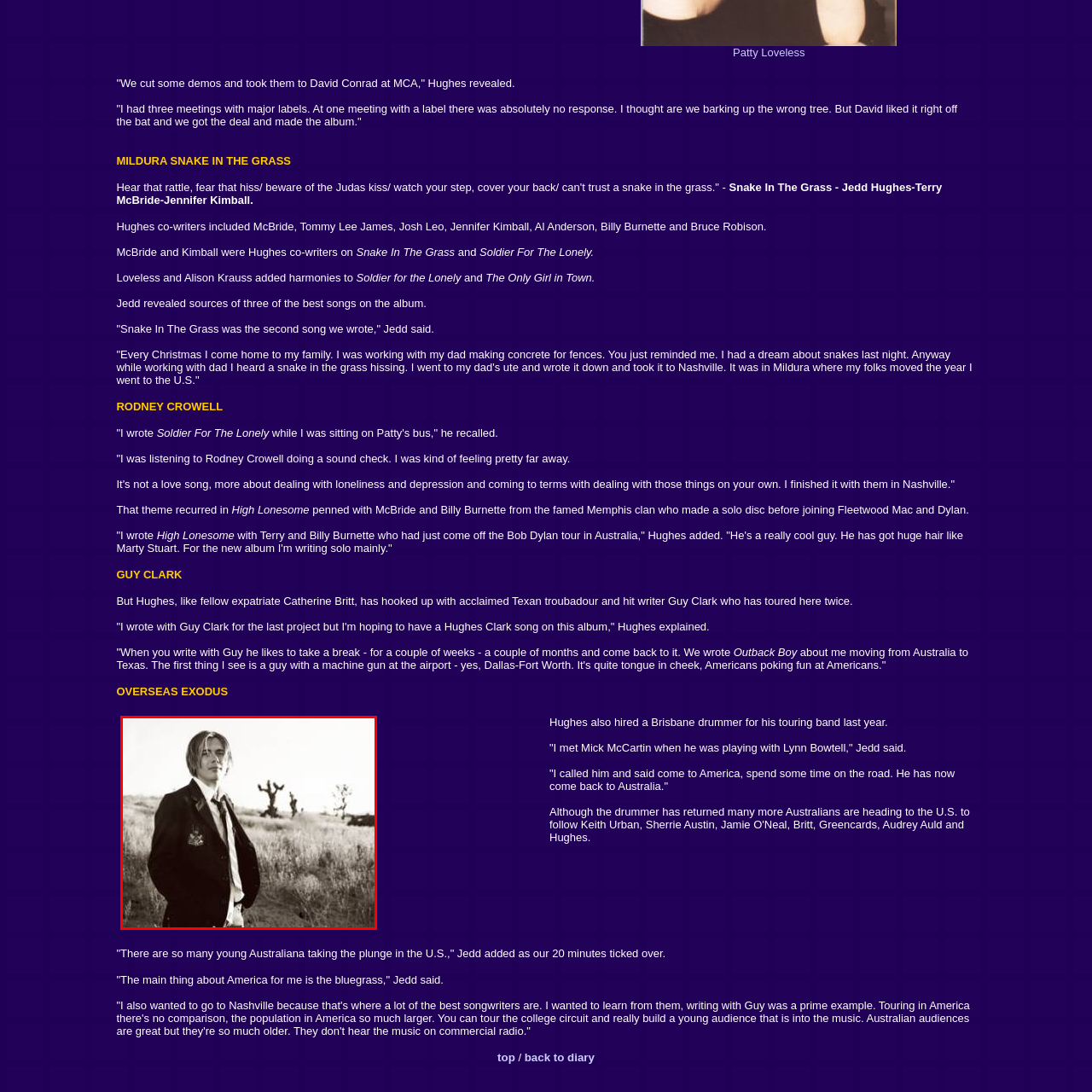What is the color palette of the photograph?
Direct your attention to the image bordered by the red bounding box and answer the question in detail, referencing the image.

The caption explicitly states that the photograph is in black and white, which emphasizes the contrasts in light and shadow.